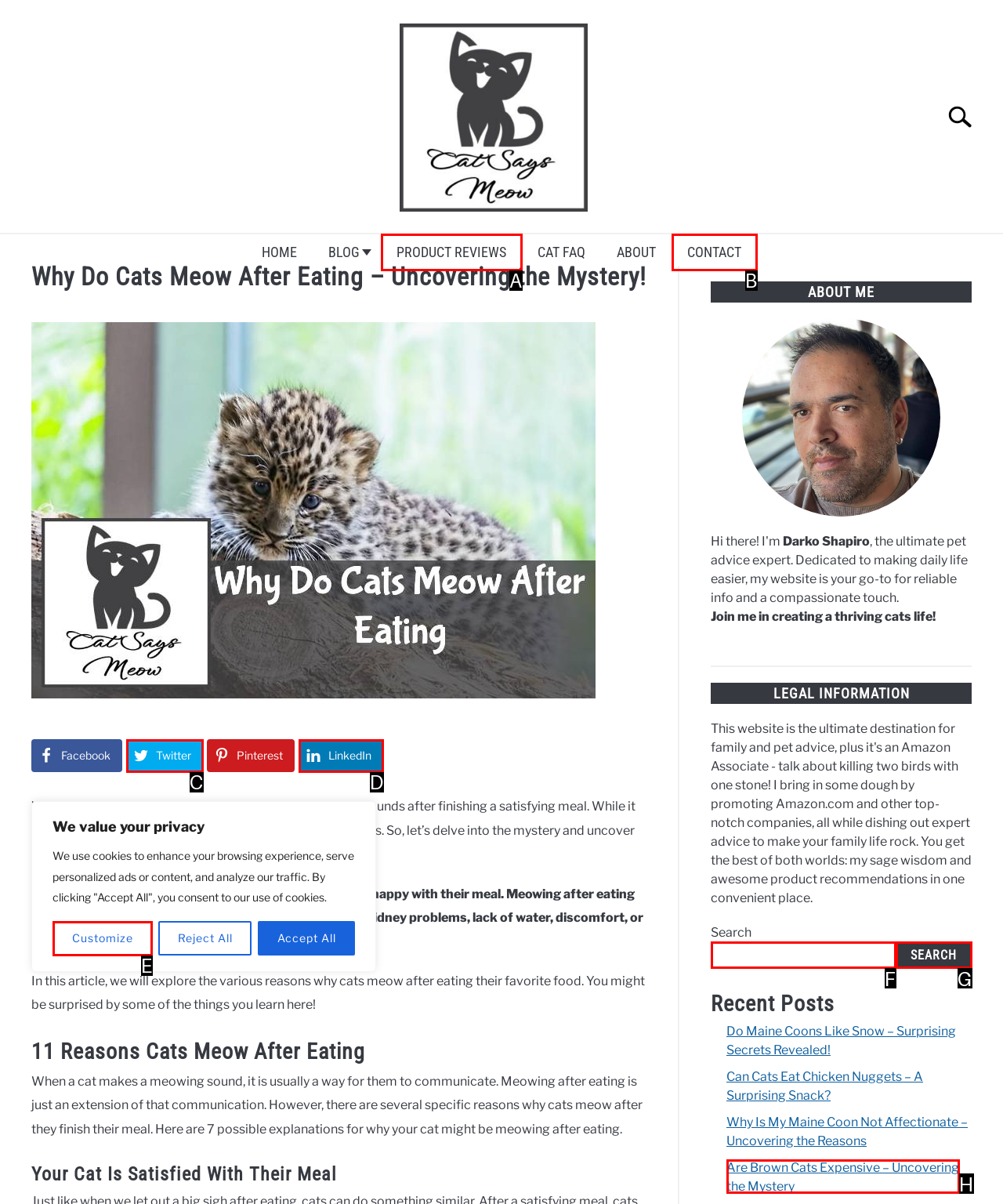Given the description: name="name" placeholder="Enter Your Name :", identify the HTML element that fits best. Respond with the letter of the correct option from the choices.

None